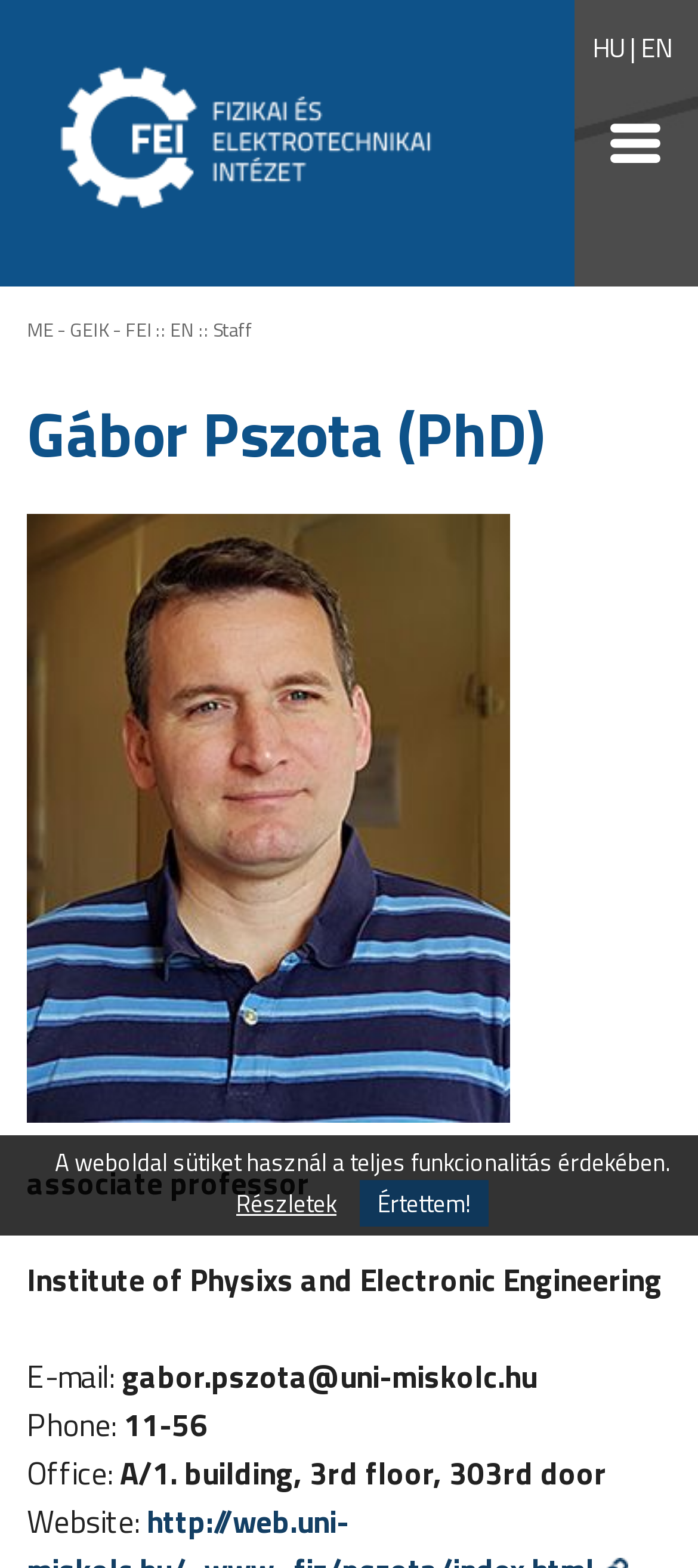Give a one-word or short phrase answer to this question: 
What is the name of the person on this webpage?

Gábor Pszota